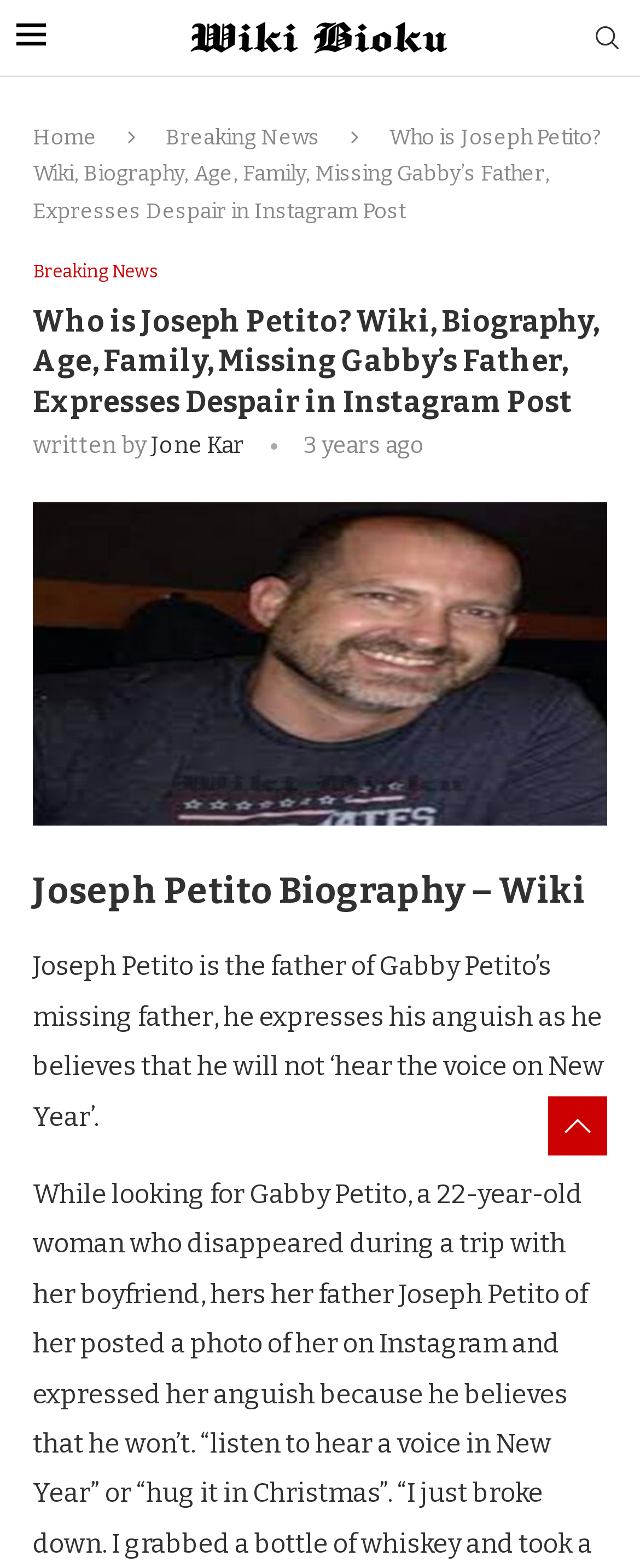Determine the bounding box coordinates of the clickable element necessary to fulfill the instruction: "Read the biography of Joseph Petito". Provide the coordinates as four float numbers within the 0 to 1 range, i.e., [left, top, right, bottom].

[0.051, 0.554, 0.949, 0.584]